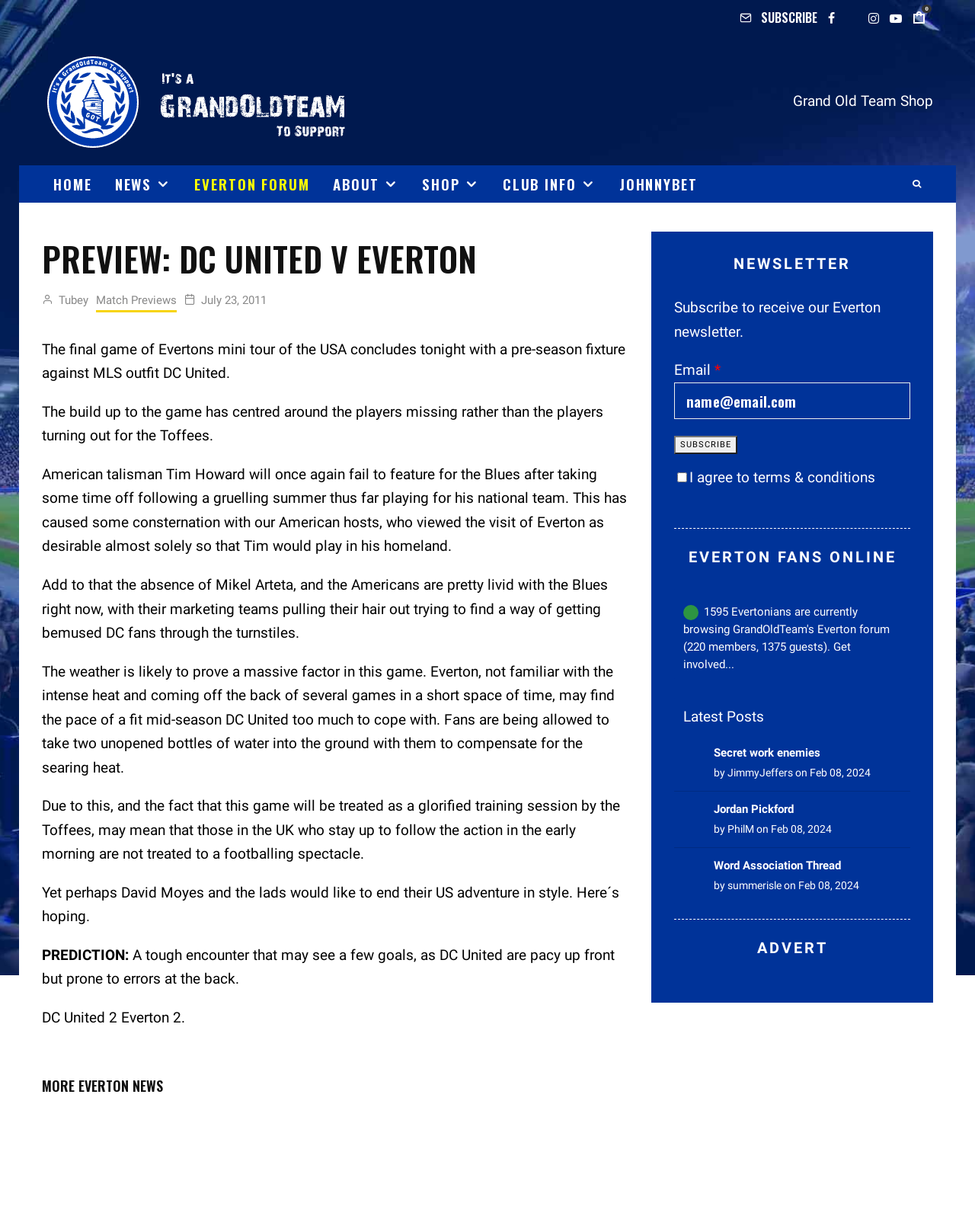Locate the bounding box coordinates of the region to be clicked to comply with the following instruction: "Browse posts from January 2022". The coordinates must be four float numbers between 0 and 1, in the form [left, top, right, bottom].

None